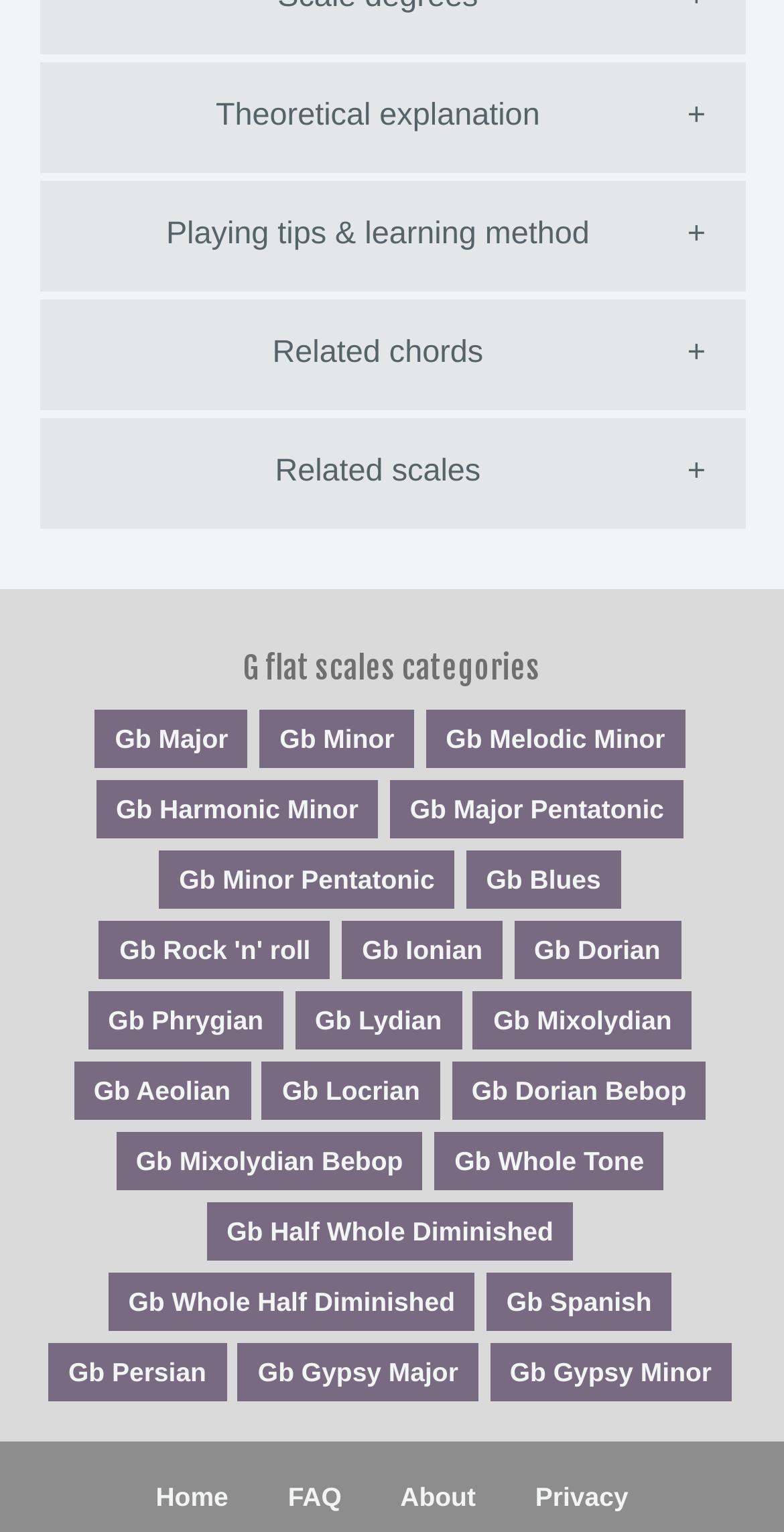Show the bounding box coordinates for the HTML element described as: "Playing tips & learning method".

[0.05, 0.118, 0.95, 0.19]